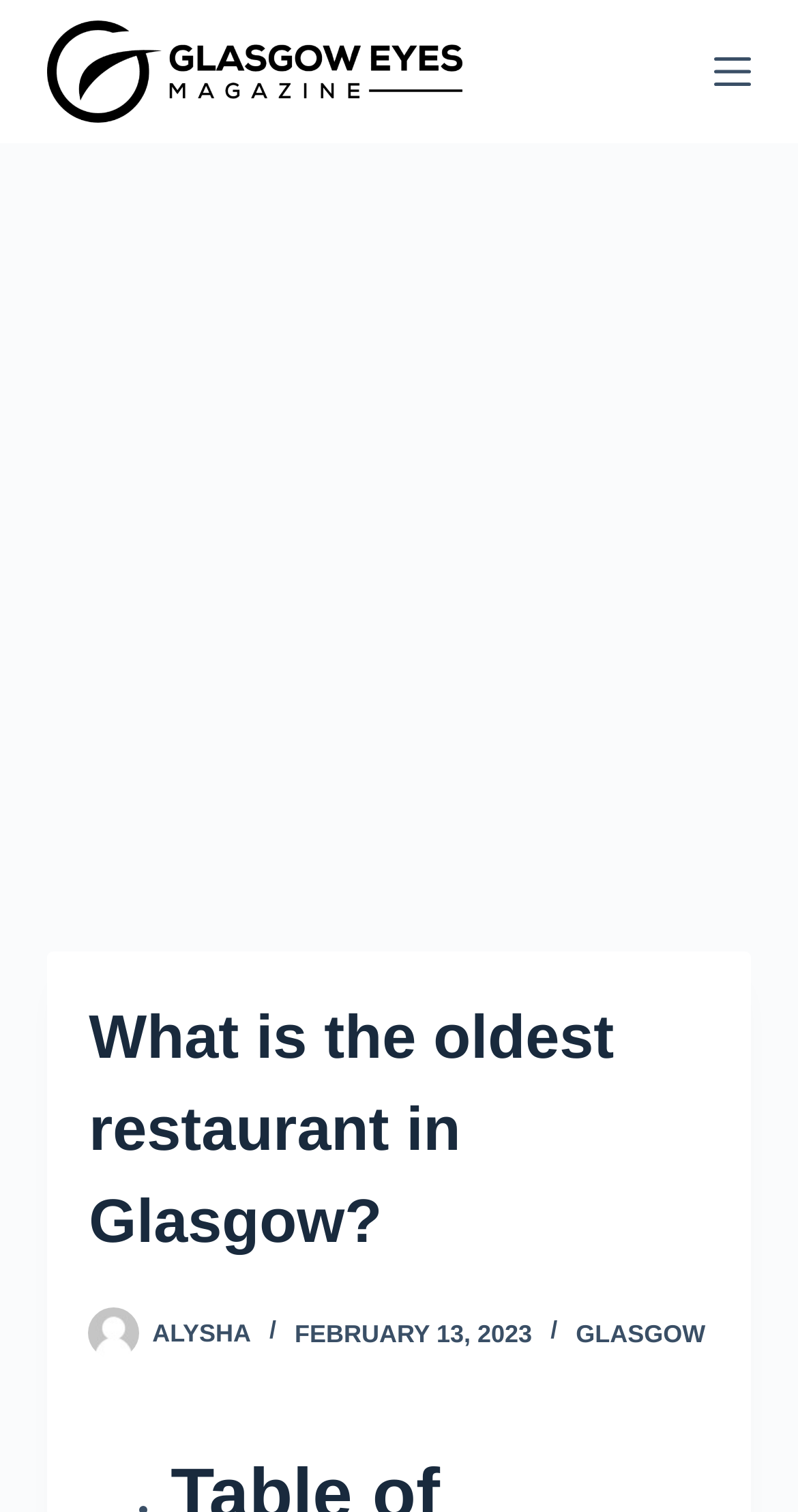Locate the headline of the webpage and generate its content.

What is the oldest restaurant in Glasgow?